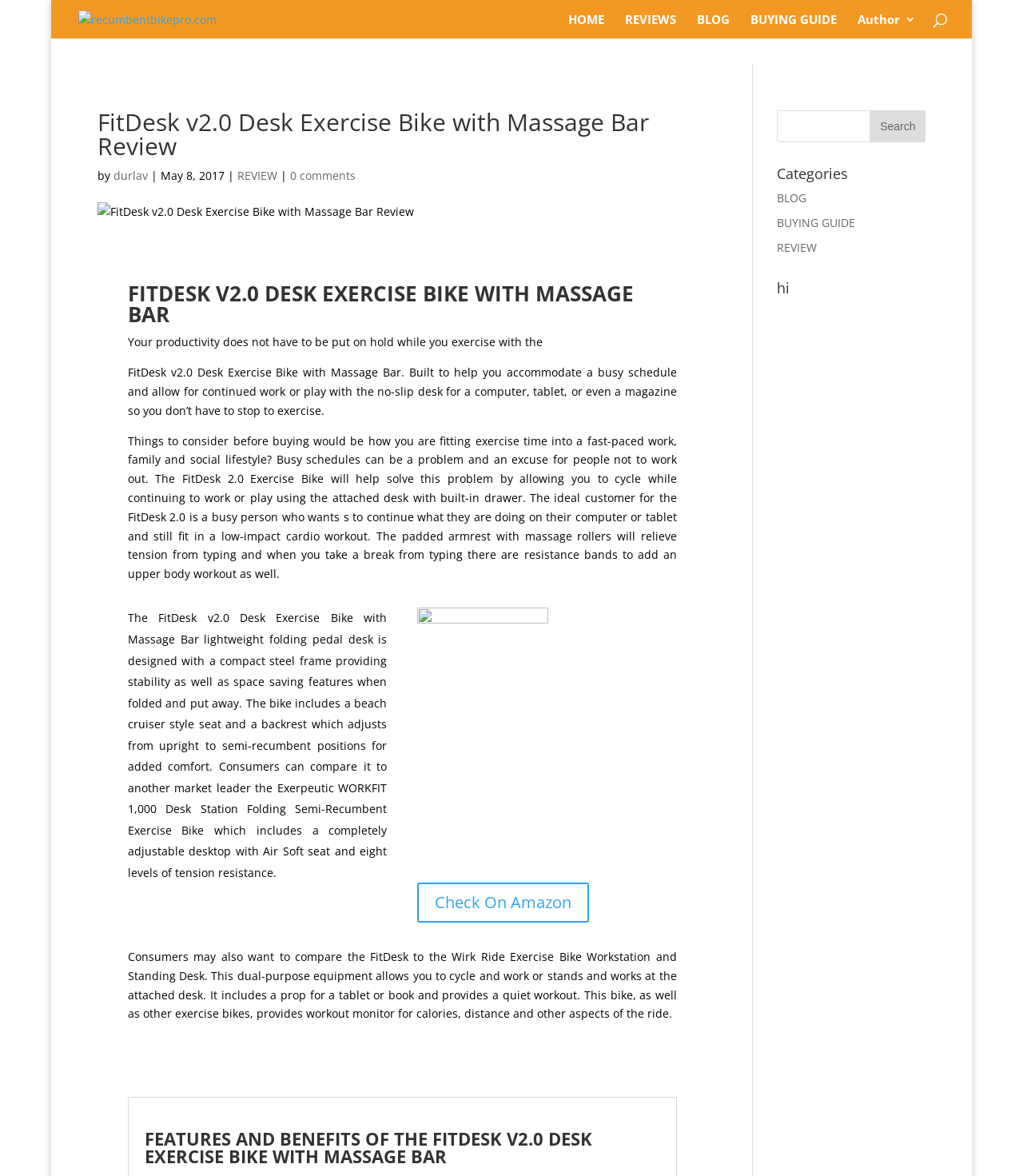Determine the bounding box for the described UI element: "Check On Amazon".

[0.408, 0.751, 0.576, 0.785]